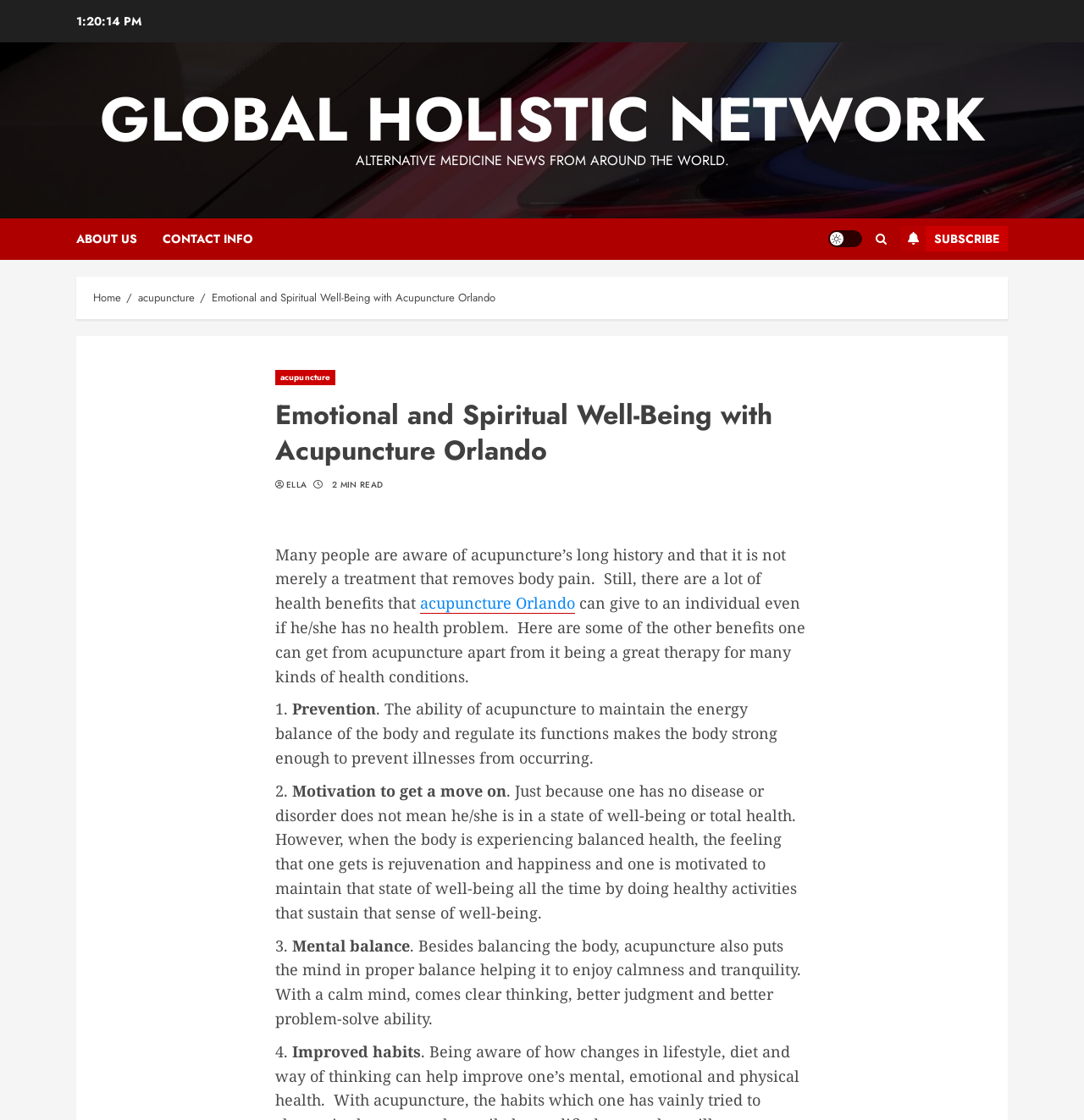Identify the bounding box coordinates for the region to click in order to carry out this instruction: "Click on GLOBAL HOLISTIC NETWORK". Provide the coordinates using four float numbers between 0 and 1, formatted as [left, top, right, bottom].

[0.092, 0.067, 0.908, 0.146]